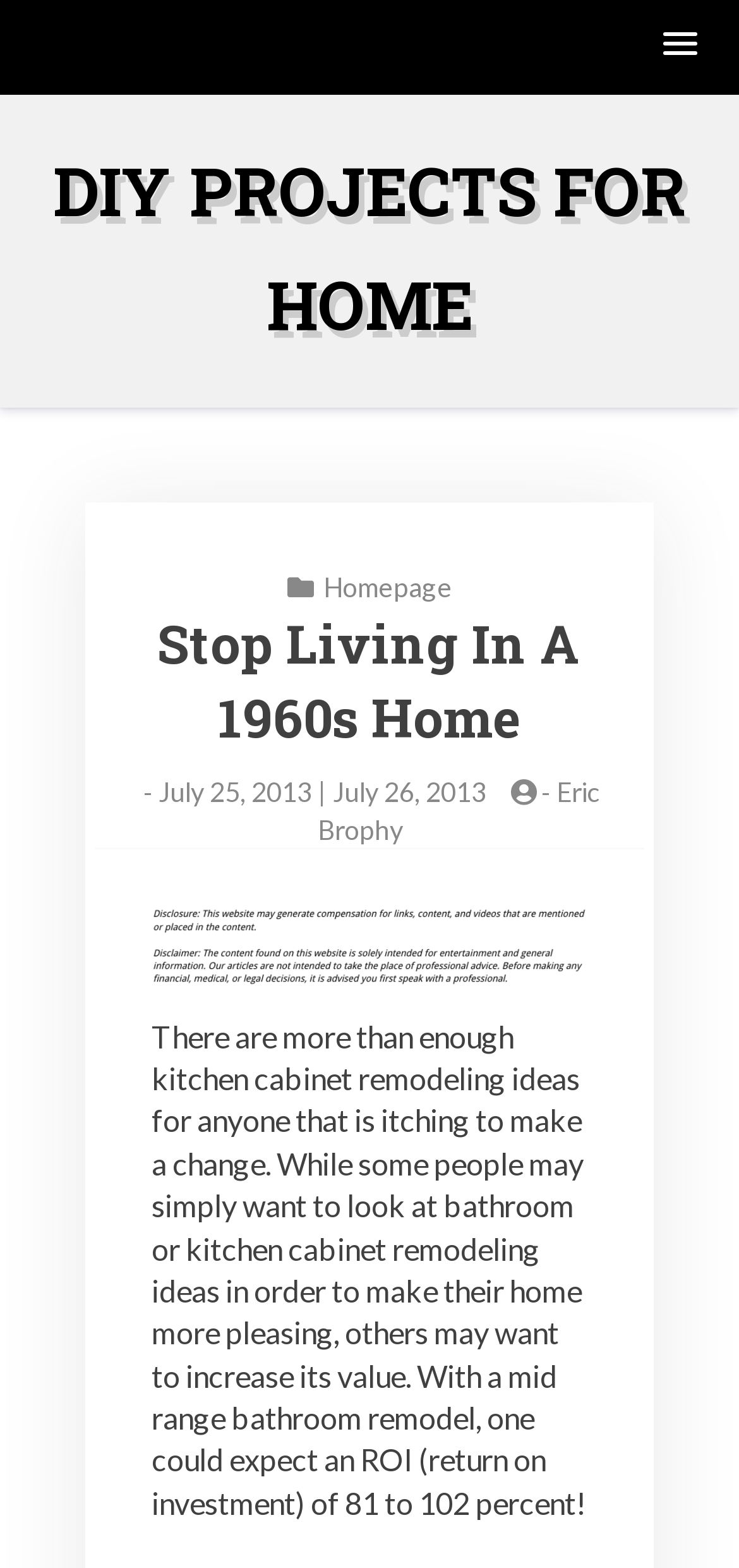What is the author of this article?
Using the image as a reference, give a one-word or short phrase answer.

Eric Brophy